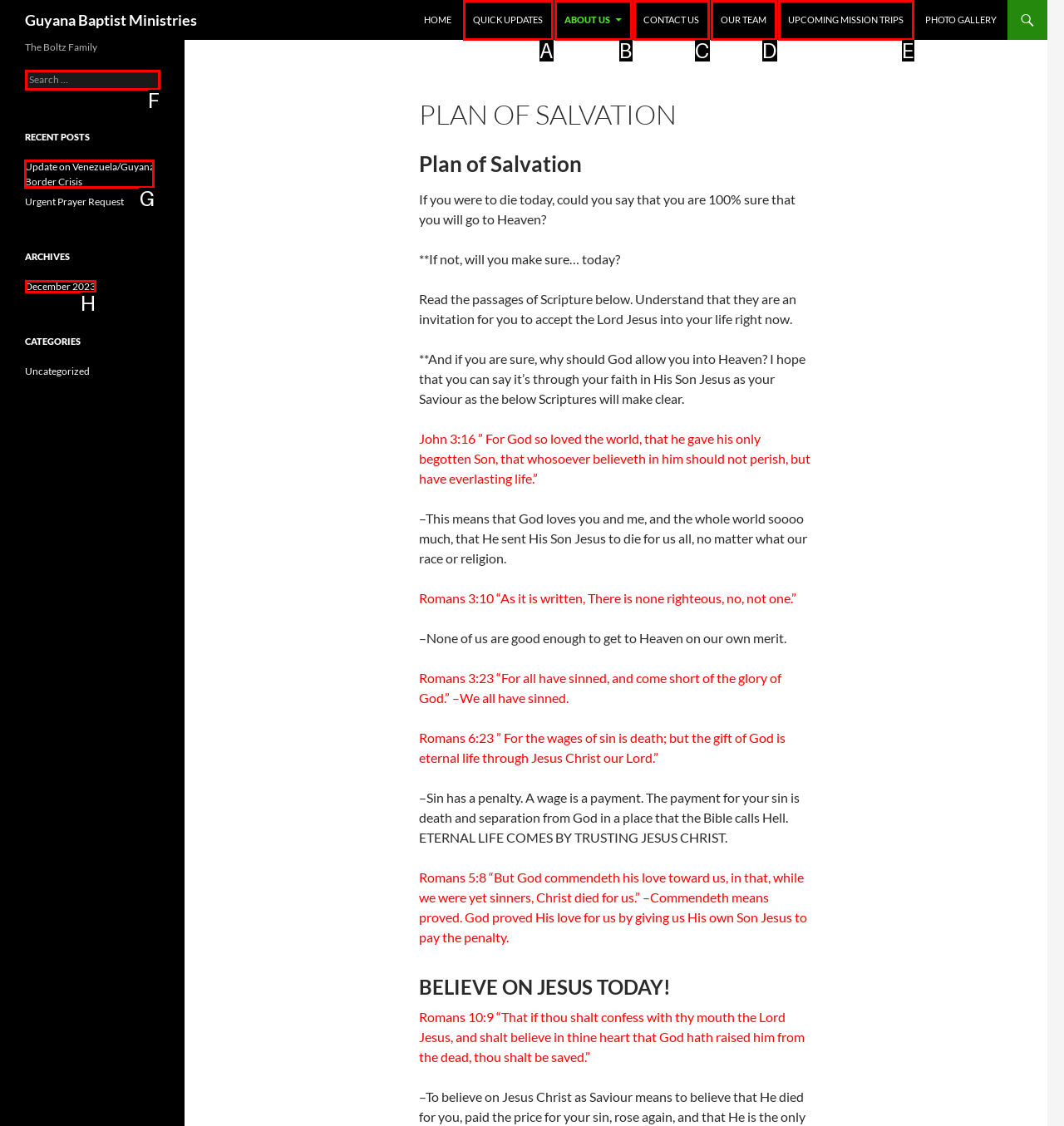Tell me which option I should click to complete the following task: Click the 'Contact Us' link Answer with the option's letter from the given choices directly.

None